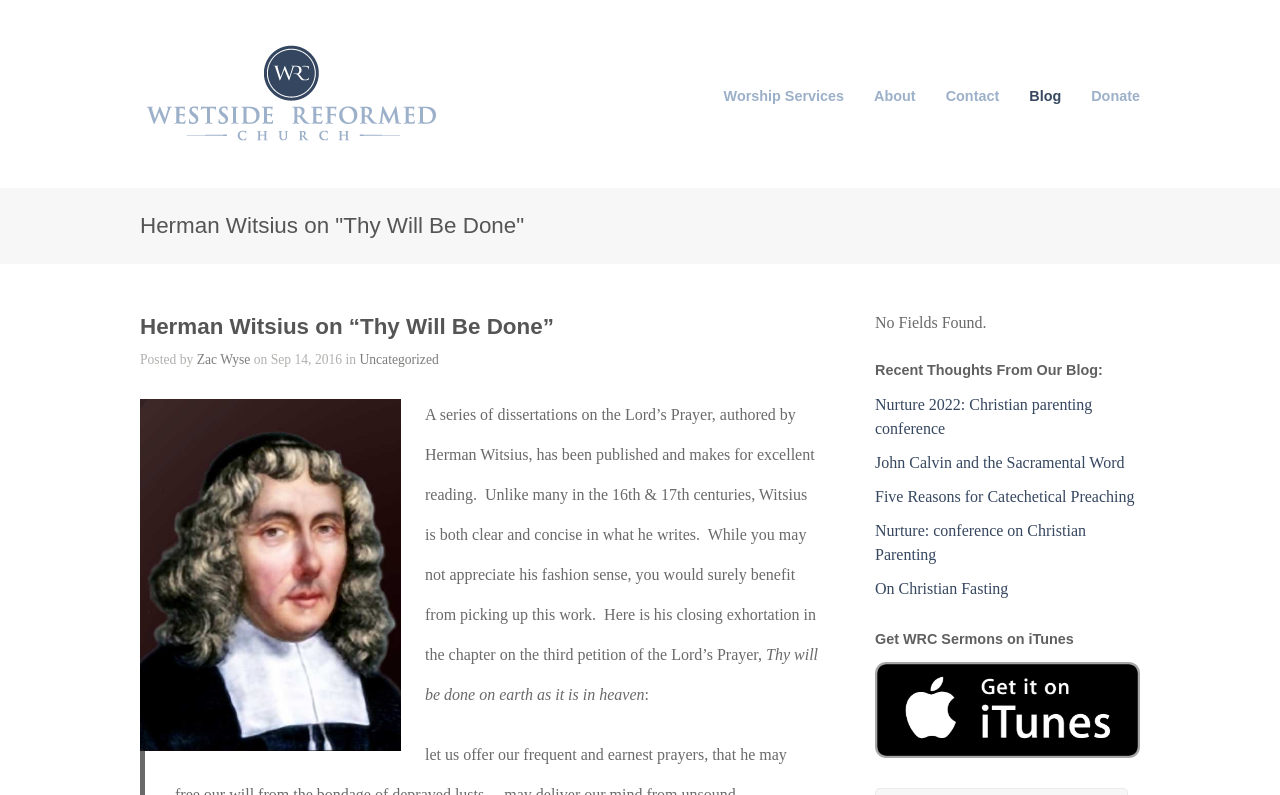Who wrote the series of dissertations on the Lord's Prayer? Examine the screenshot and reply using just one word or a brief phrase.

Herman Witsius